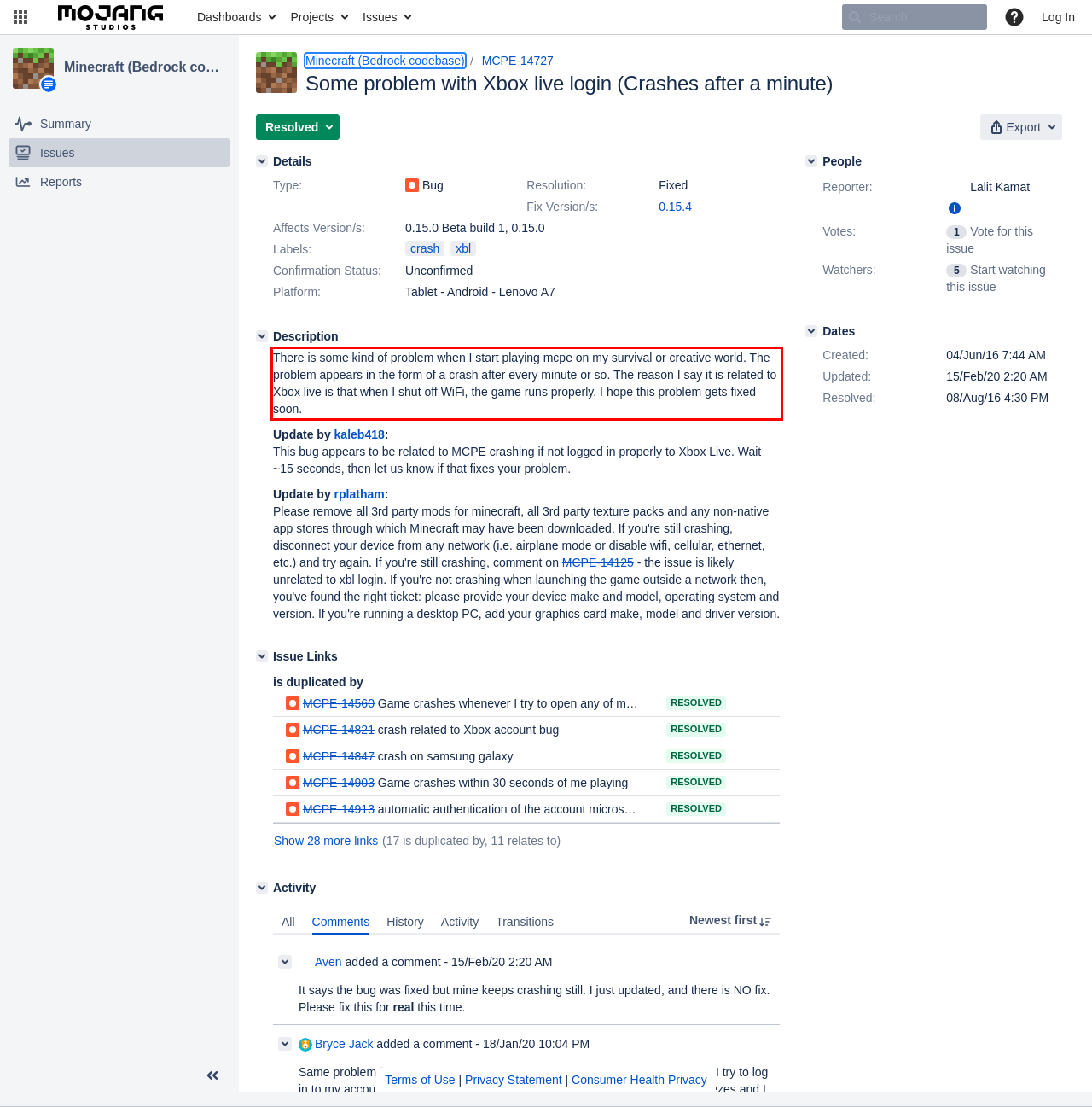Please analyze the screenshot of a webpage and extract the text content within the red bounding box using OCR.

There is some kind of problem when I start playing mcpe on my survival or creative world. The problem appears in the form of a crash after every minute or so. The reason I say it is related to Xbox live is that when I shut off WiFi, the game runs properly. I hope this problem gets fixed soon.